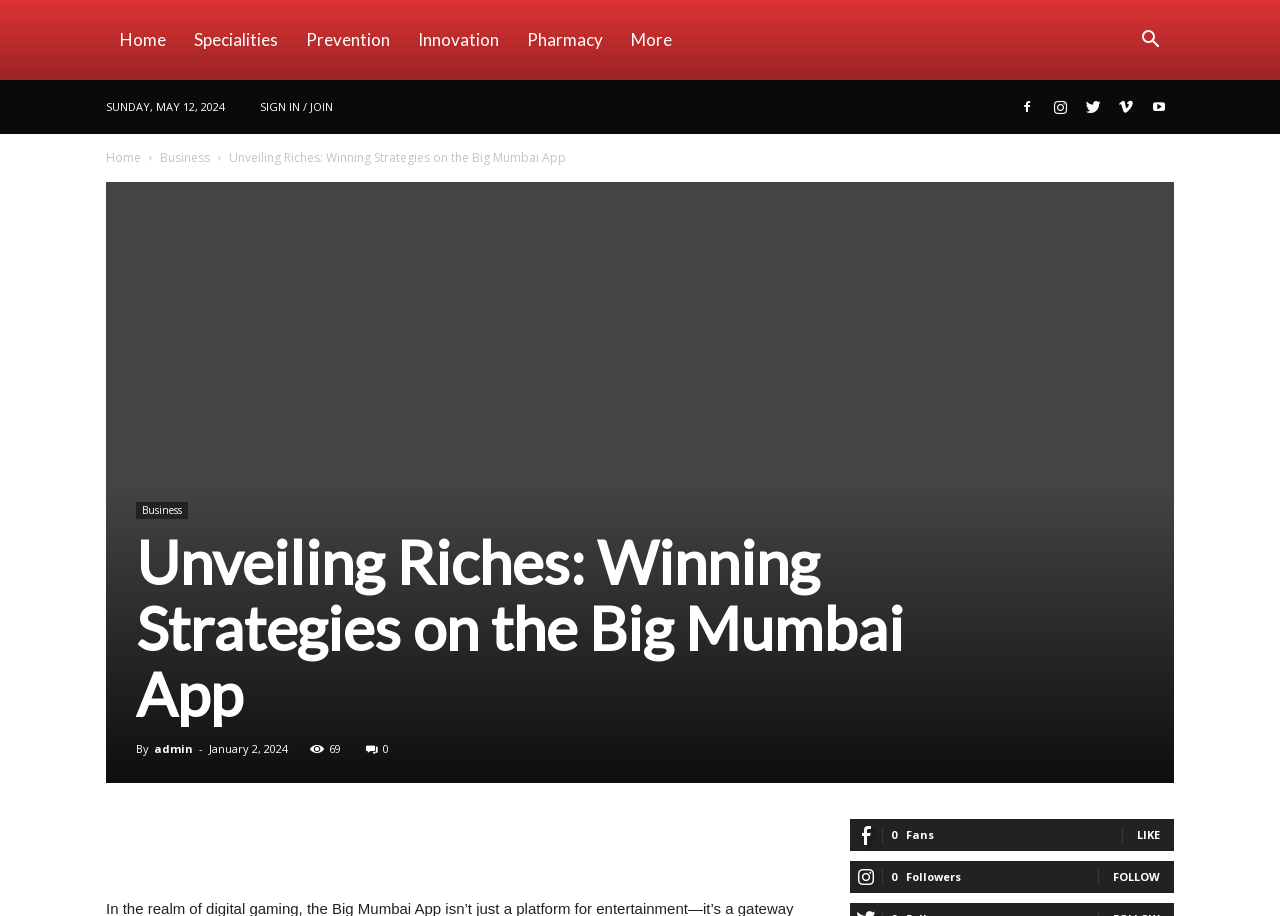Give a short answer using one word or phrase for the question:
What is the date displayed on the webpage?

SUNDAY, MAY 12, 2024